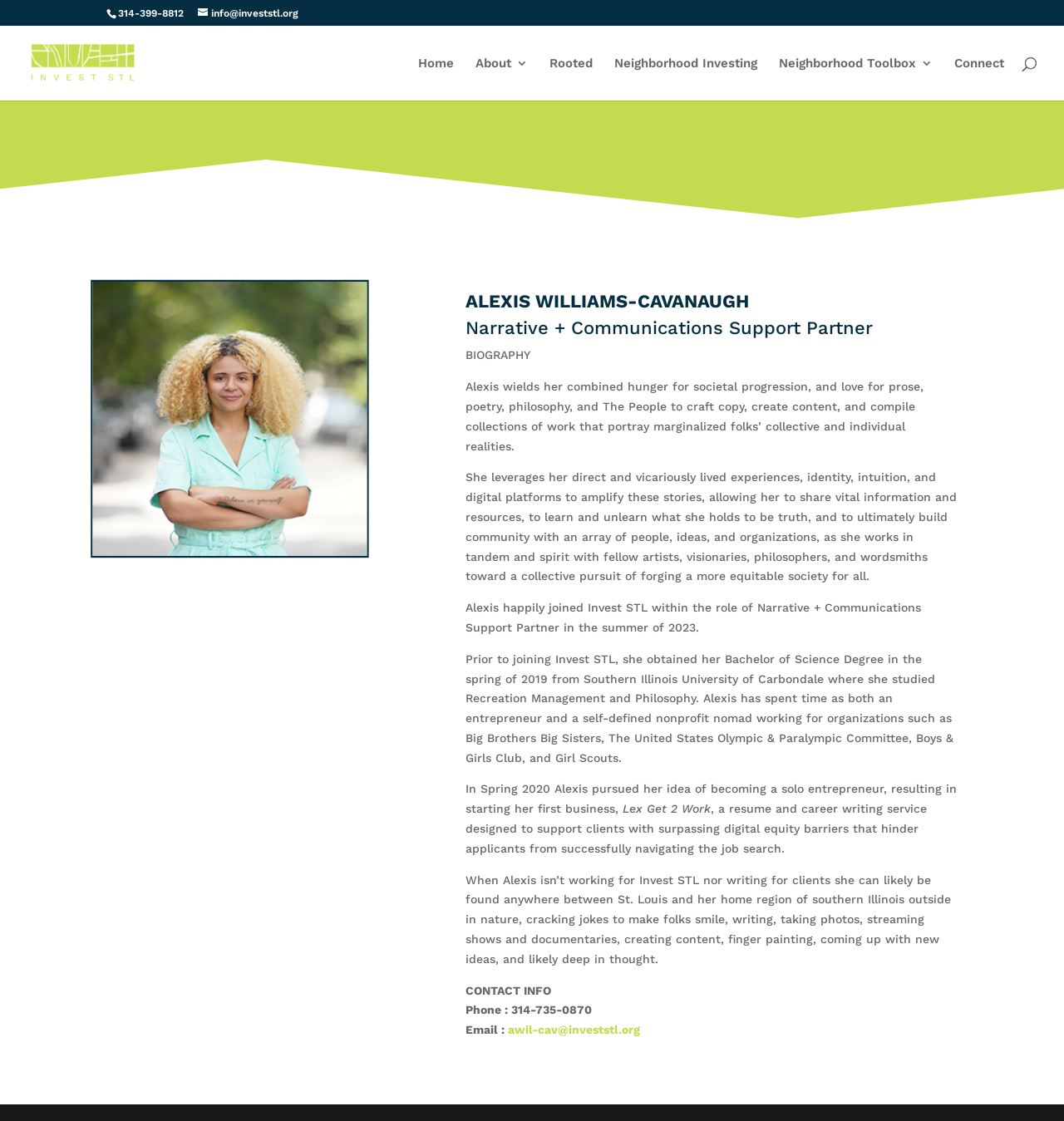Provide the bounding box coordinates for the UI element that is described as: "Rooted".

[0.516, 0.051, 0.557, 0.09]